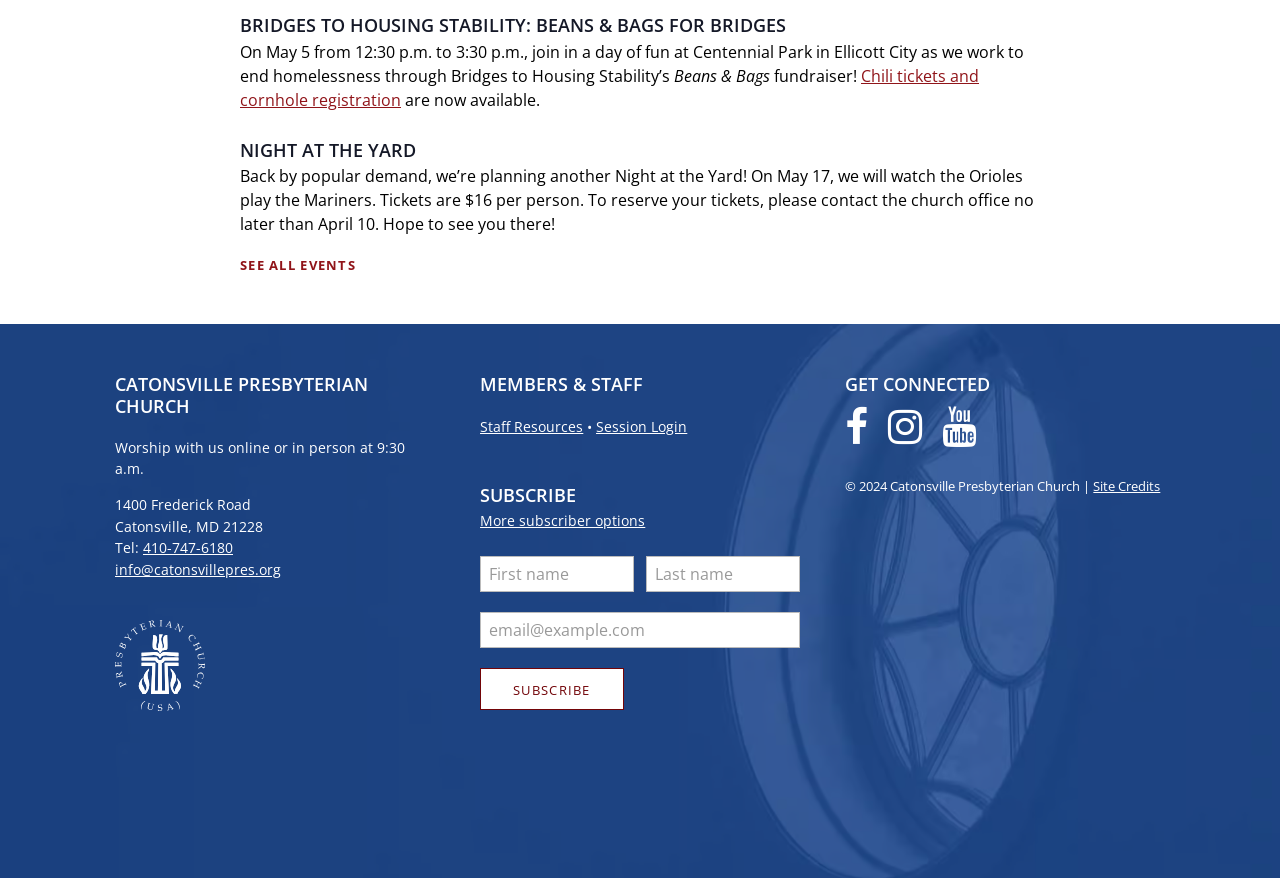Determine the bounding box for the UI element that matches this description: "Session Login".

[0.466, 0.474, 0.537, 0.496]